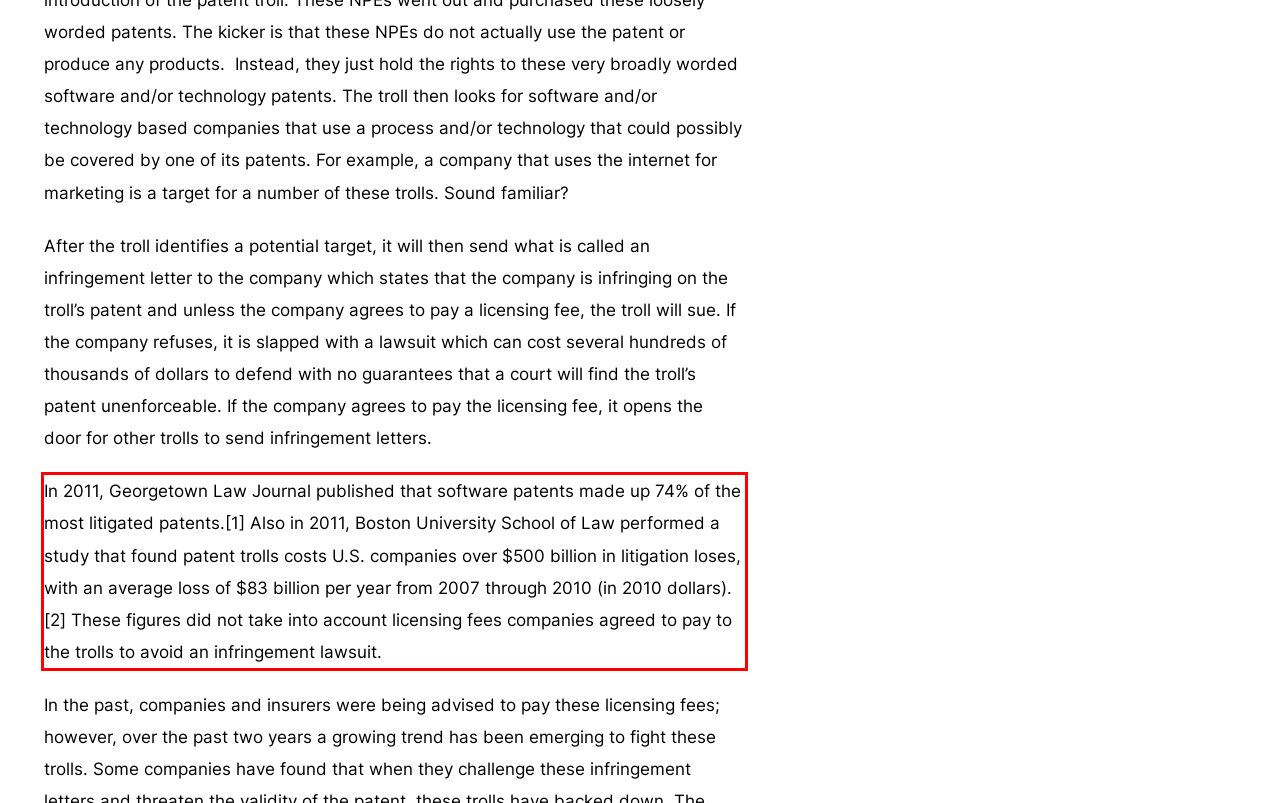Using the webpage screenshot, recognize and capture the text within the red bounding box.

In 2011, Georgetown Law Journal published that software patents made up 74% of the most litigated patents.[1] Also in 2011, Boston University School of Law performed a study that found patent trolls costs U.S. companies over $500 billion in litigation loses, with an average loss of $83 billion per year from 2007 through 2010 (in 2010 dollars).[2] These figures did not take into account licensing fees companies agreed to pay to the trolls to avoid an infringement lawsuit.